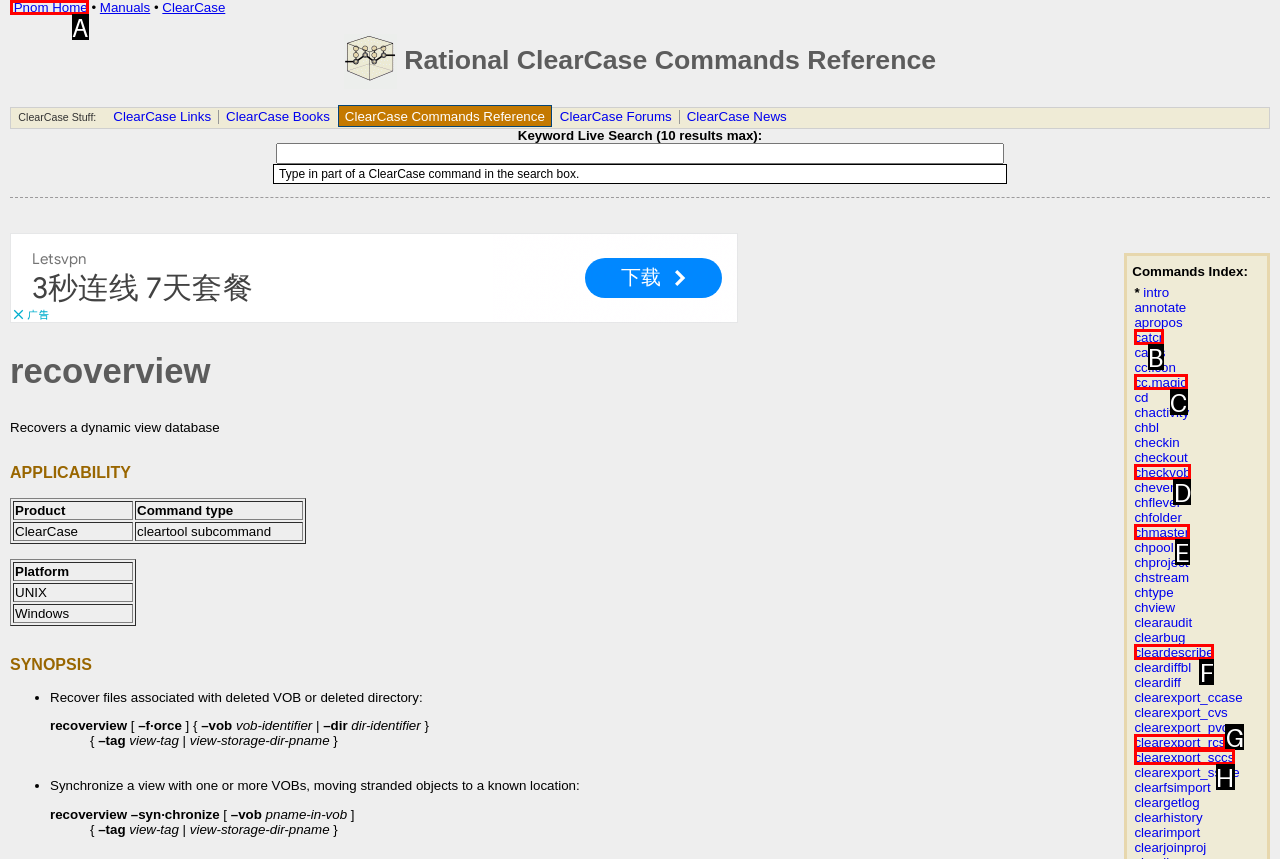Identify which lettered option completes the task: Click on the 'IPnom Home' link. Provide the letter of the correct choice.

A